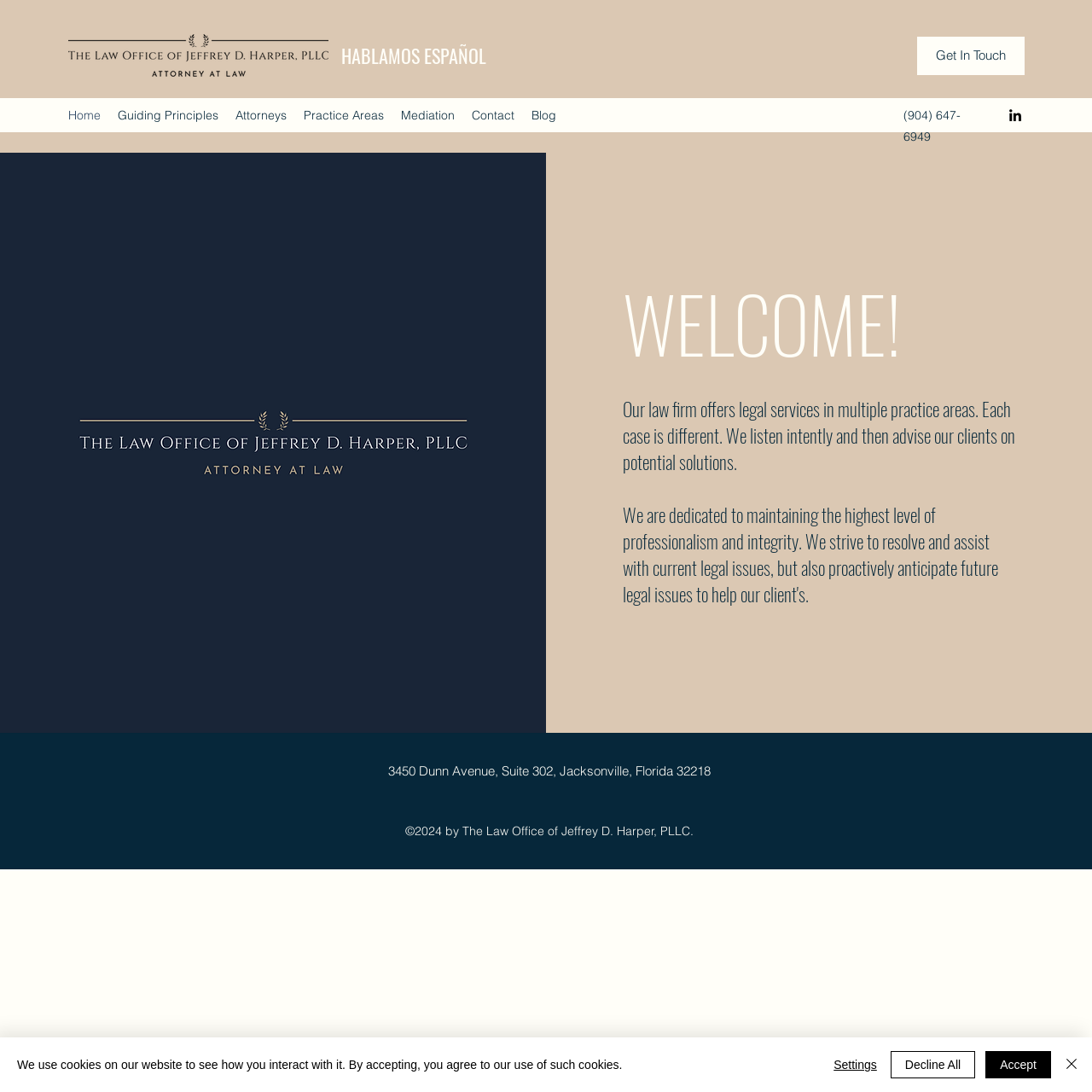Provide your answer to the question using just one word or phrase: What is the year of copyright for the law firm's website?

2024